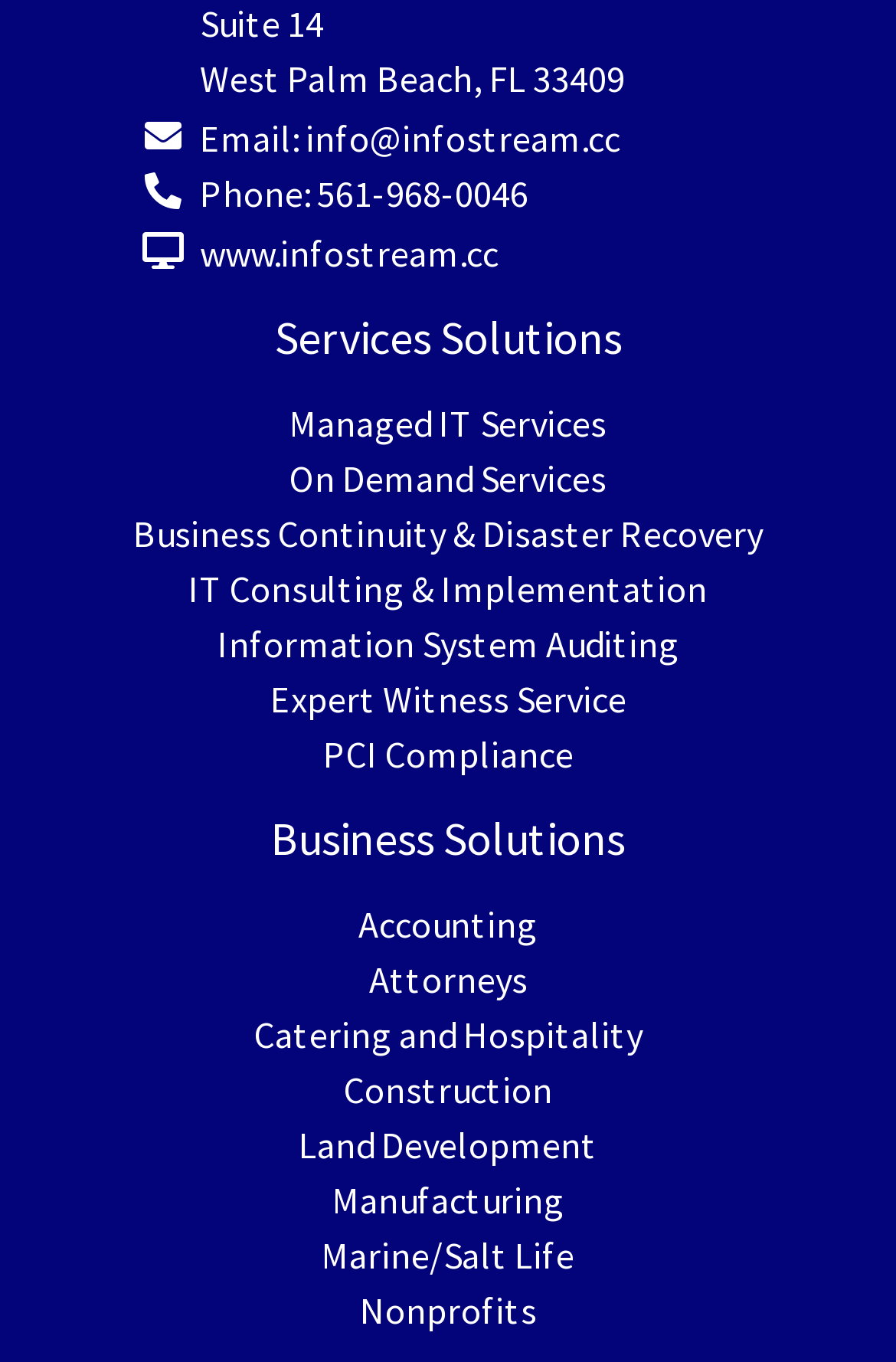Determine the bounding box coordinates of the region that needs to be clicked to achieve the task: "View company email".

[0.341, 0.085, 0.692, 0.119]